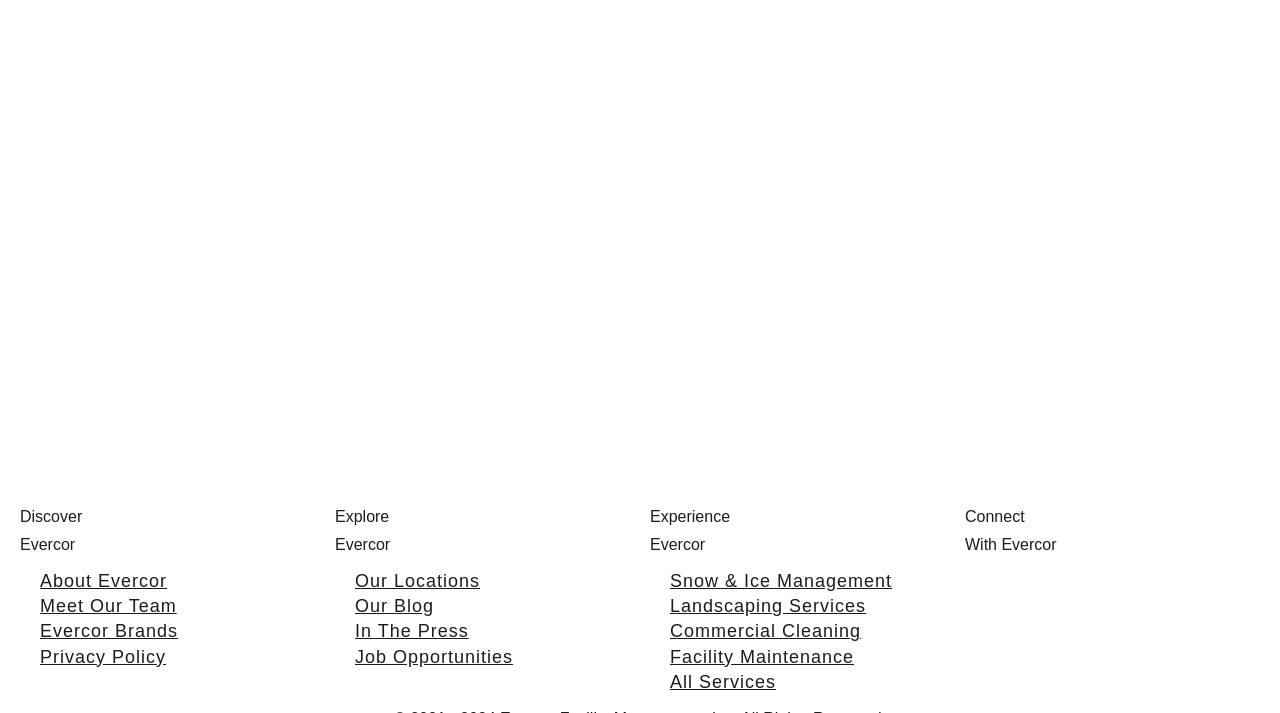Please identify the bounding box coordinates of the clickable area that will fulfill the following instruction: "Learn about Evercor". The coordinates should be in the format of four float numbers between 0 and 1, i.e., [left, top, right, bottom].

[0.031, 0.773, 0.131, 0.857]